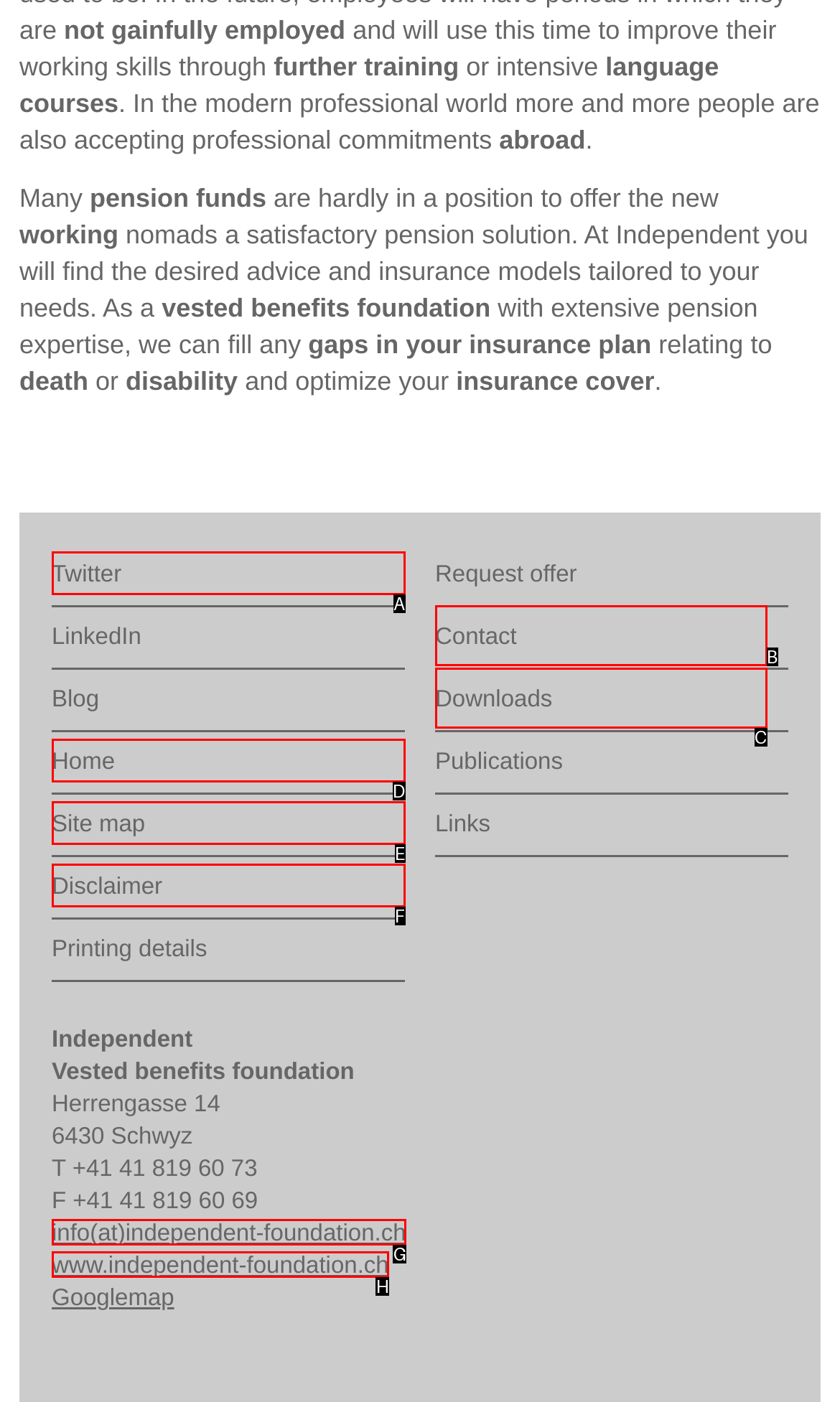Choose the letter that best represents the description: ©. Answer with the letter of the selected choice directly.

None